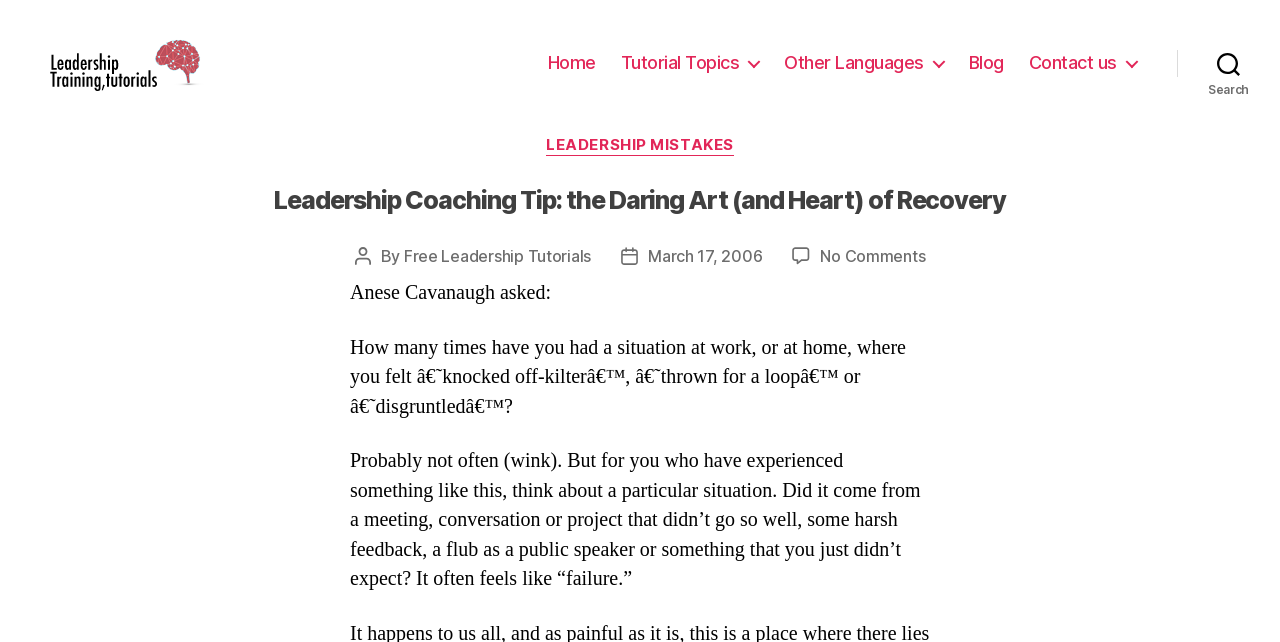Find the bounding box coordinates for the element described here: "Leadership Mistakes".

[0.427, 0.212, 0.573, 0.243]